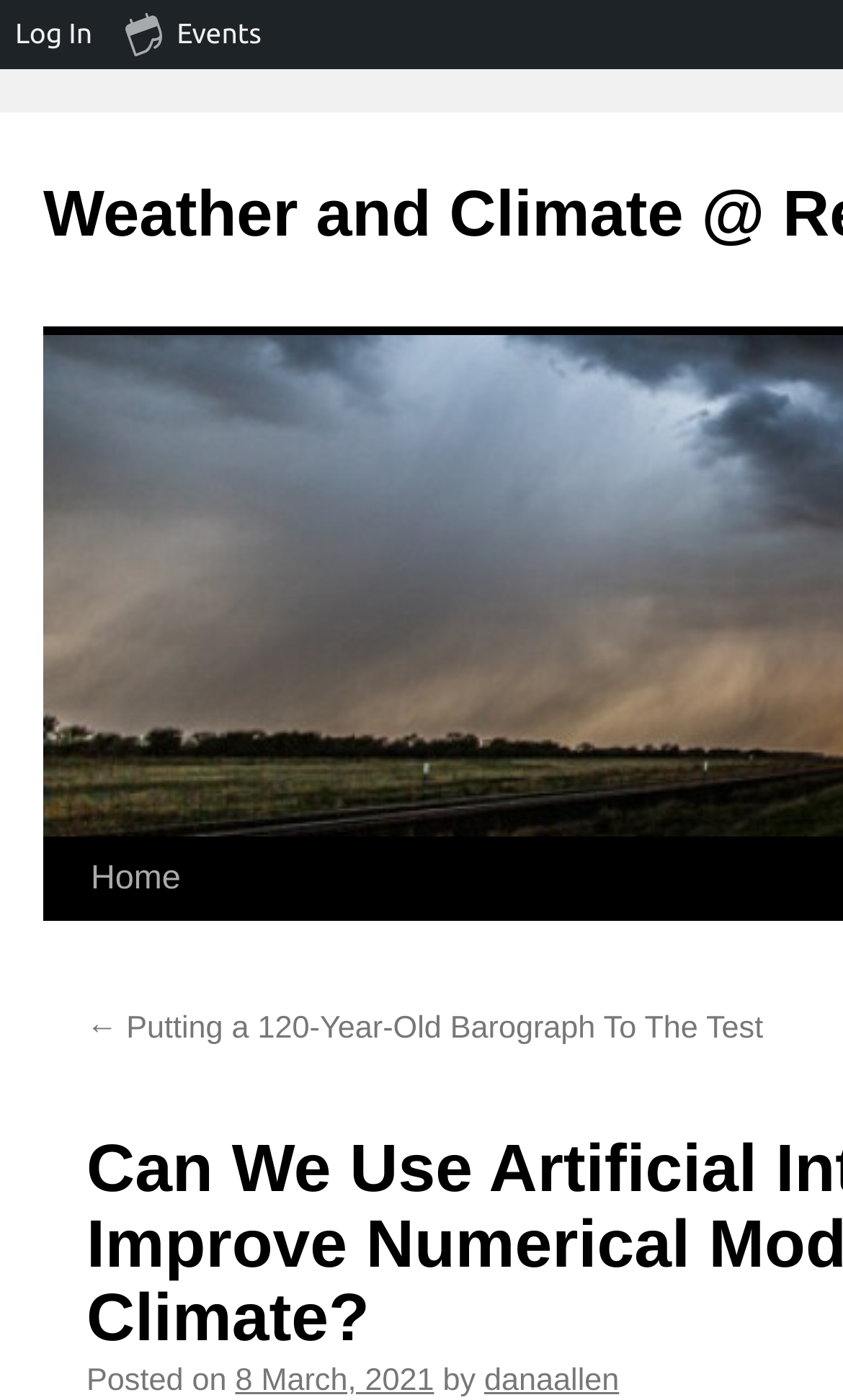Using the given description, provide the bounding box coordinates formatted as (top-left x, top-left y, bottom-right x, bottom-right y), with all values being floating point numbers between 0 and 1. Description: danaallen

[0.574, 0.974, 0.734, 0.999]